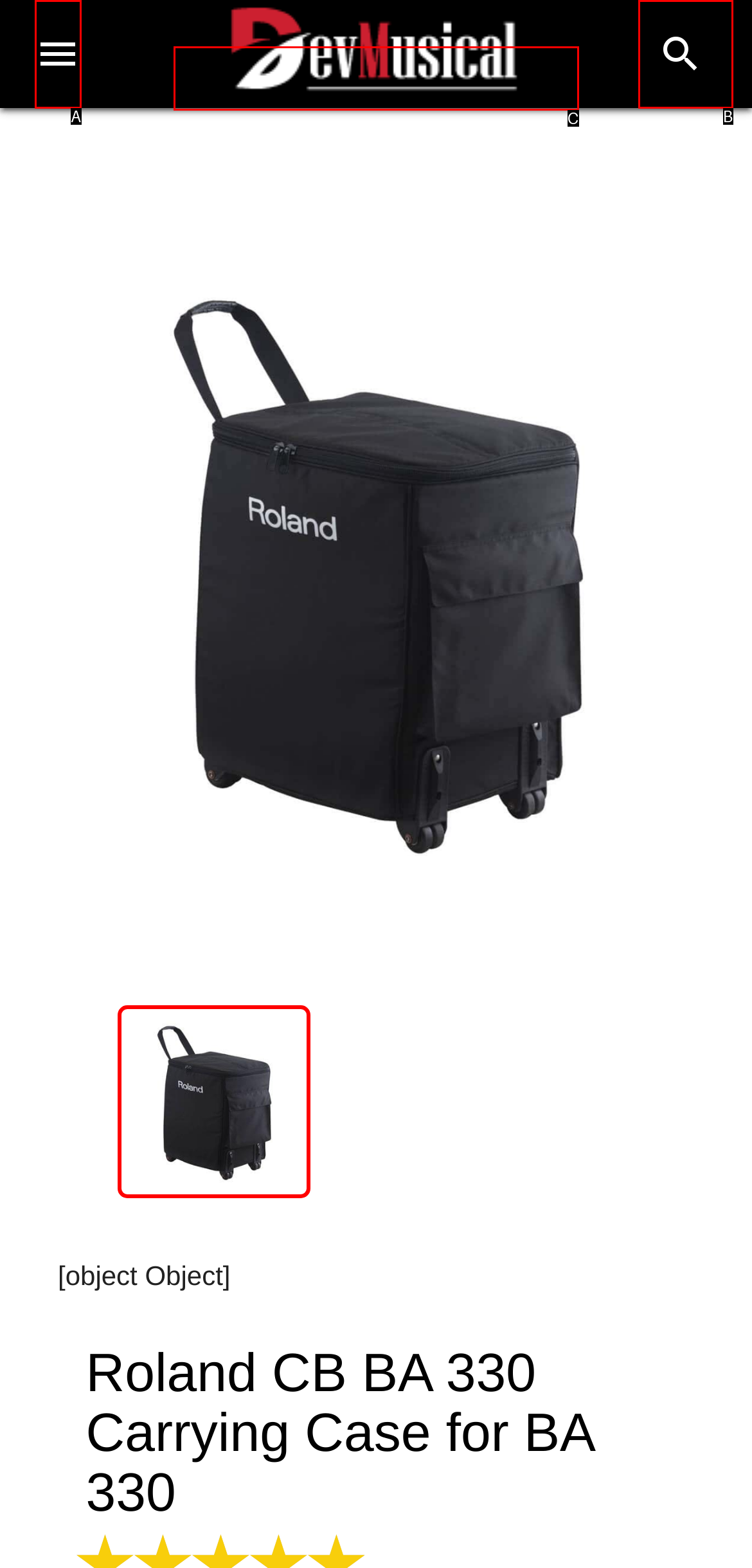Based on the provided element description: menu, identify the best matching HTML element. Respond with the corresponding letter from the options shown.

A